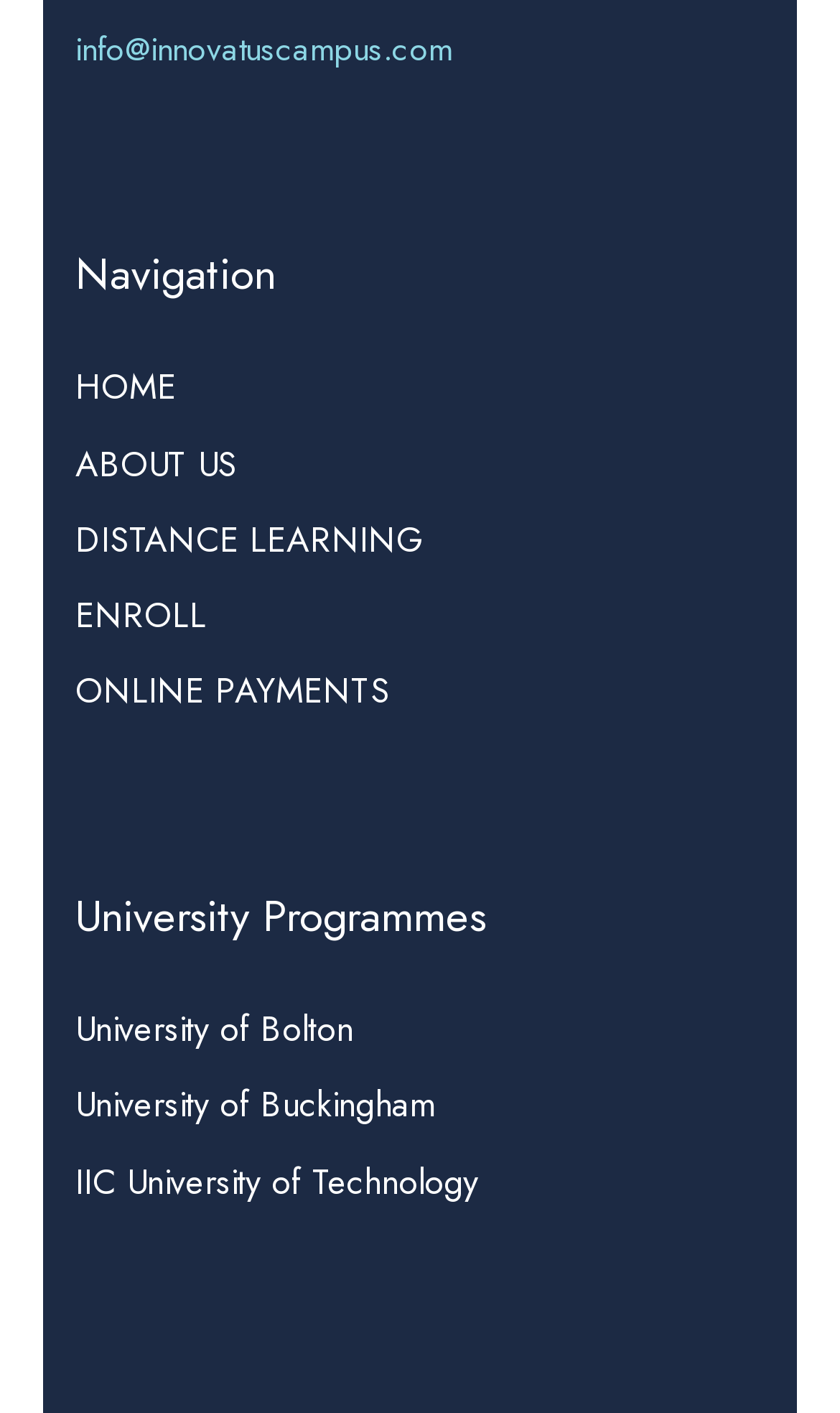Please identify the bounding box coordinates of the element's region that should be clicked to execute the following instruction: "go to home page". The bounding box coordinates must be four float numbers between 0 and 1, i.e., [left, top, right, bottom].

[0.09, 0.257, 0.21, 0.292]